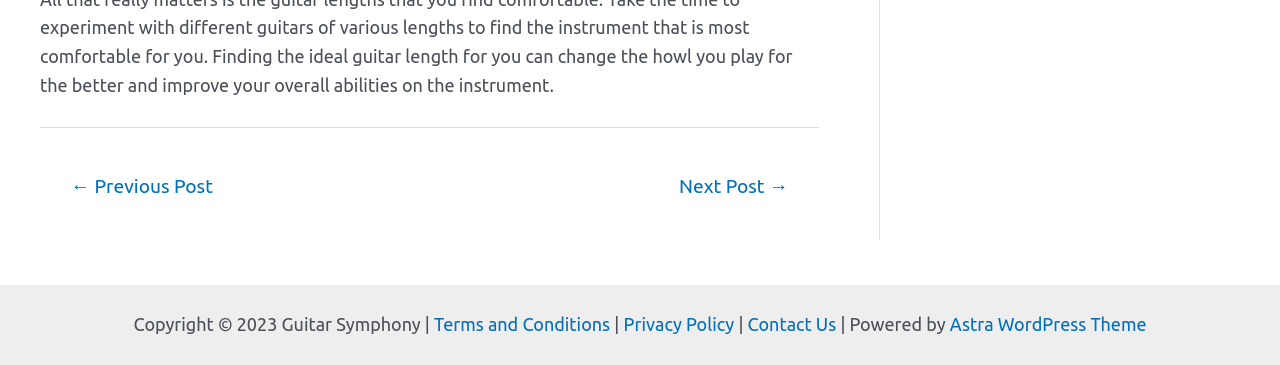What is the copyright year mentioned at the bottom of the webpage?
Identify the answer in the screenshot and reply with a single word or phrase.

2023